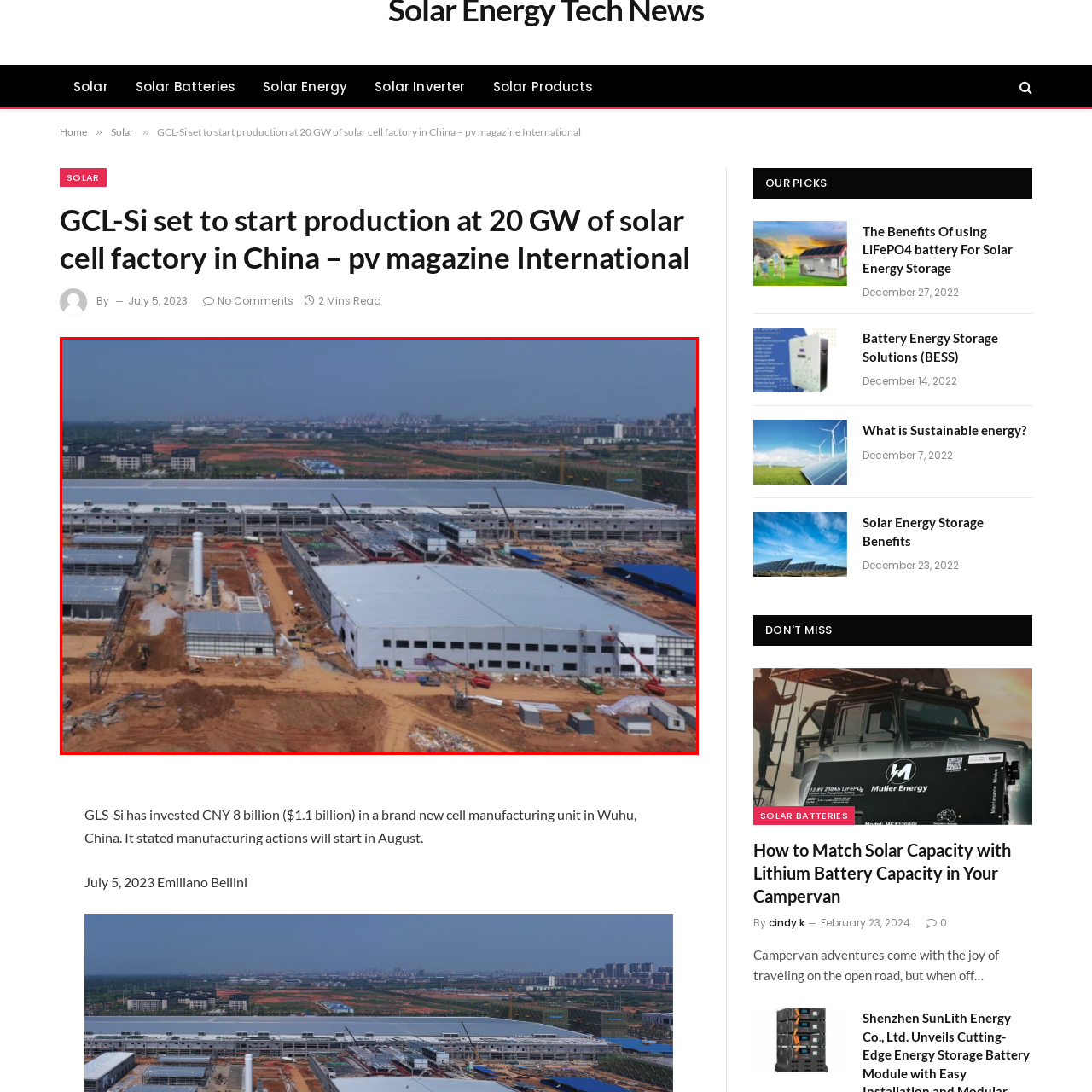Check the image inside the red boundary and briefly answer: What is the capacity of production planned by GCL-Si?

20 GW